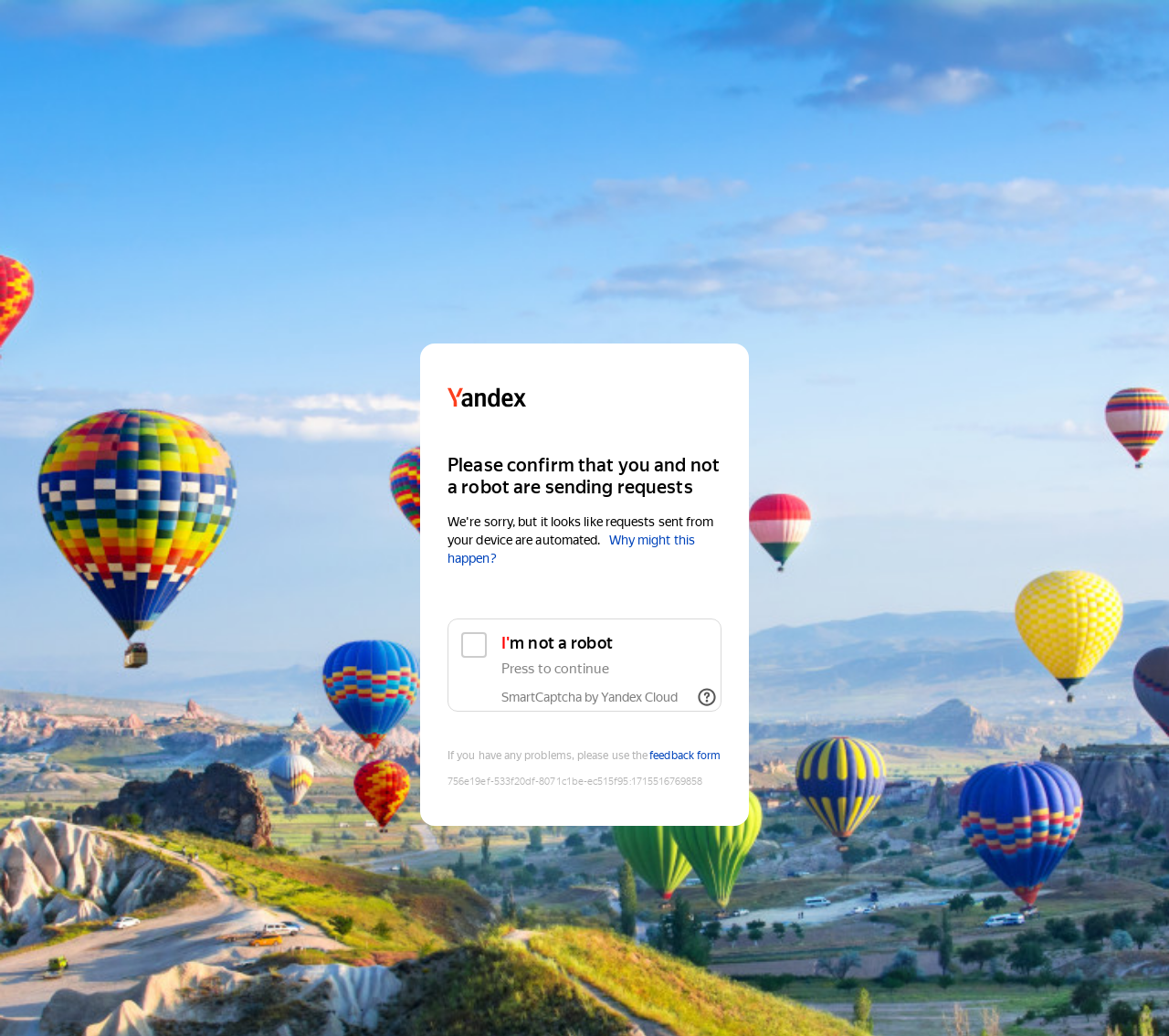What is the purpose of the 'Show links' button?
Based on the image, answer the question in a detailed manner.

The button 'Show links' is likely to display a list of links when clicked, although the exact behavior is not specified on this webpage.